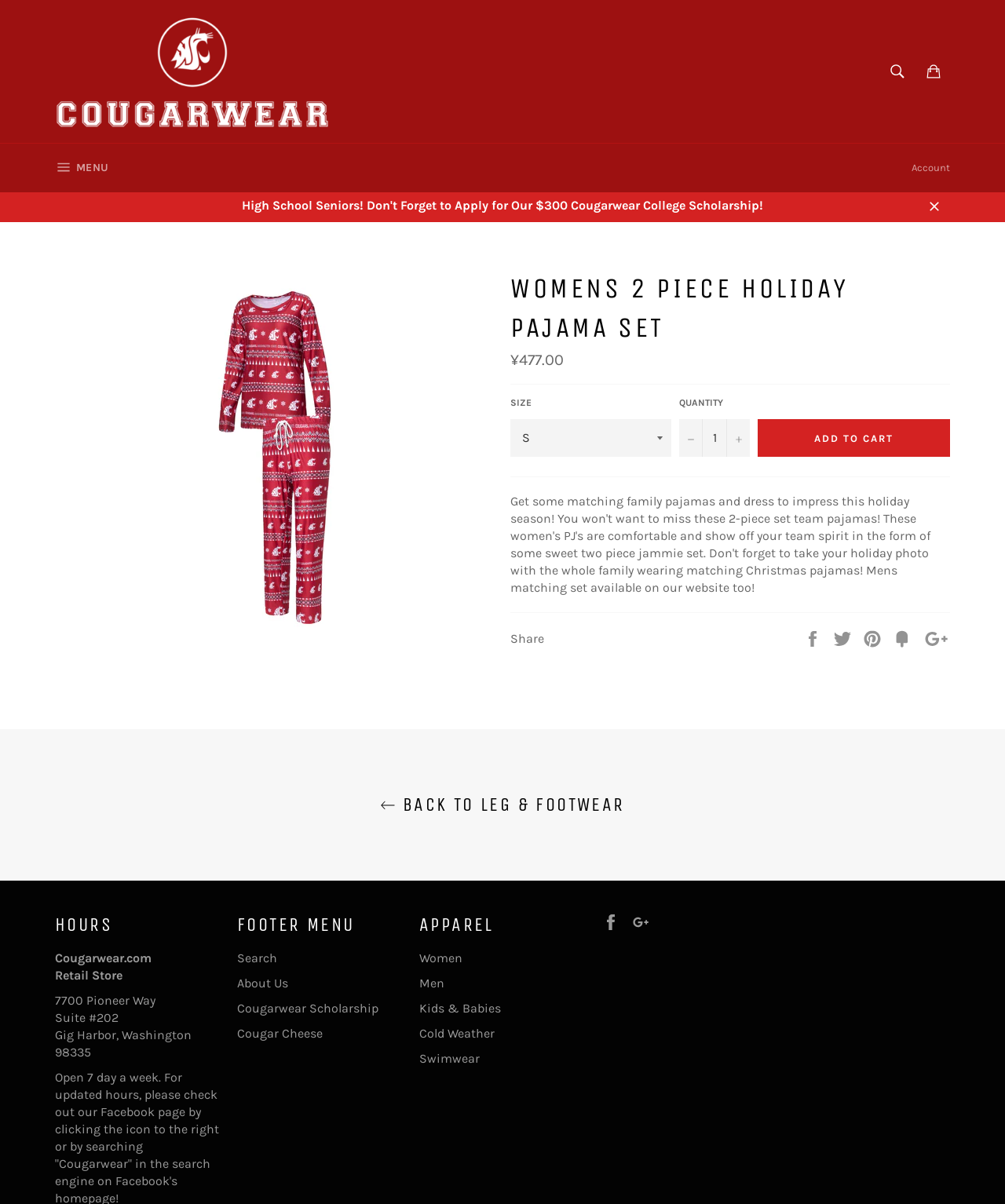Specify the bounding box coordinates of the area that needs to be clicked to achieve the following instruction: "View account information".

[0.899, 0.121, 0.953, 0.159]